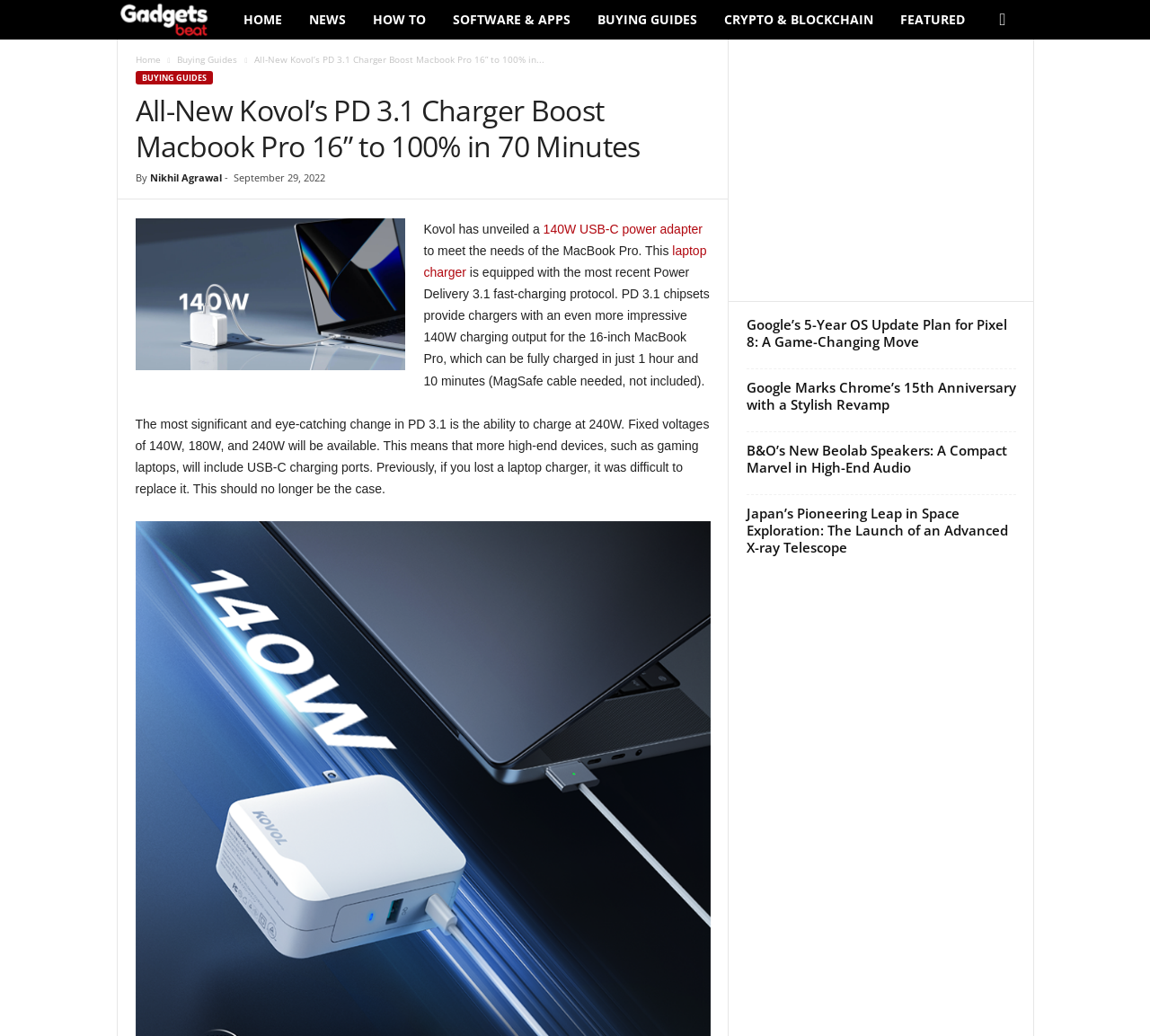Please find the bounding box for the UI element described by: "140W USB-C power adapter".

[0.472, 0.214, 0.611, 0.228]